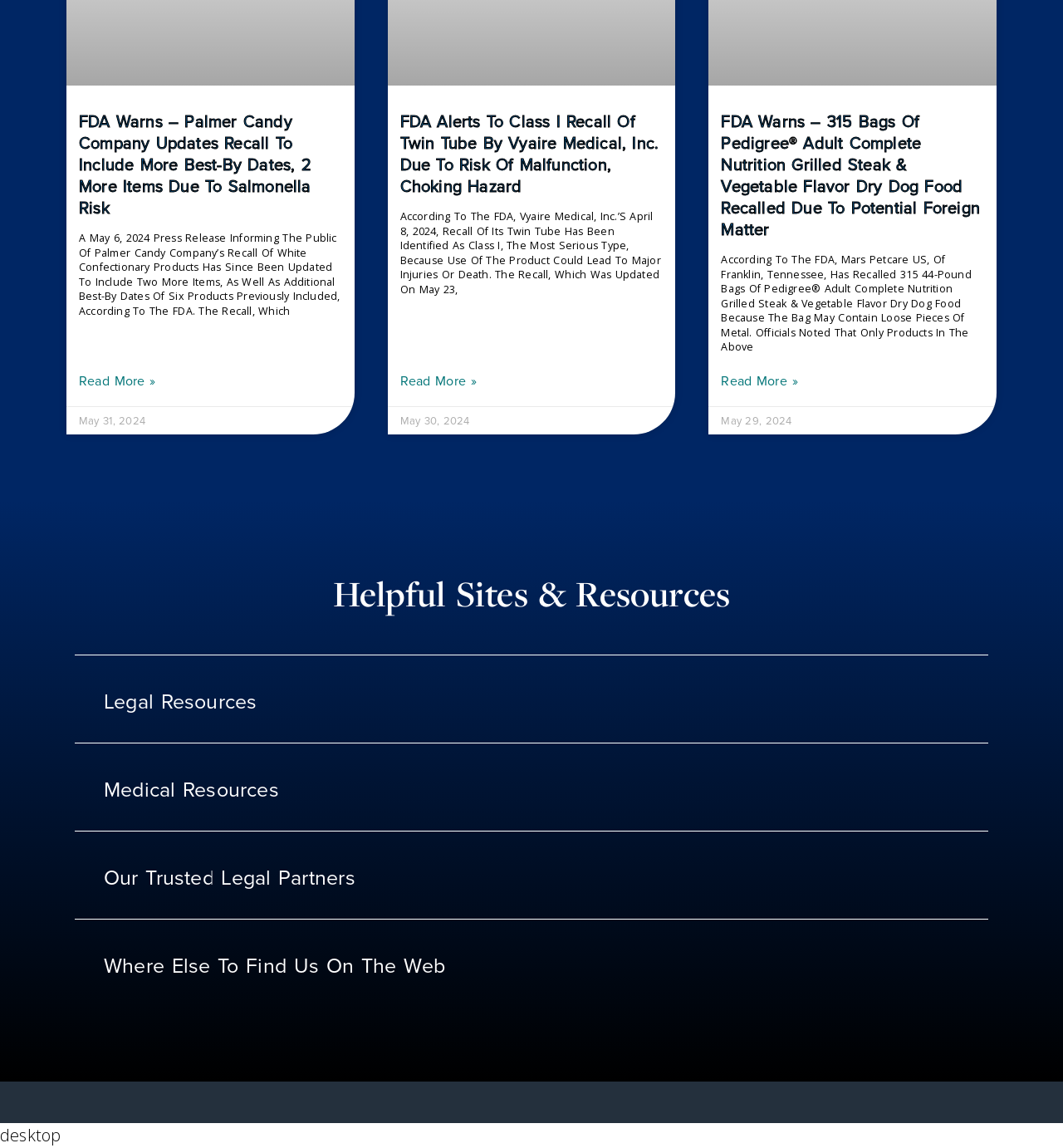Locate the UI element that matches the description Read More » in the webpage screenshot. Return the bounding box coordinates in the format (top-left x, top-left y, bottom-right x, bottom-right y), with values ranging from 0 to 1.

[0.376, 0.325, 0.448, 0.34]